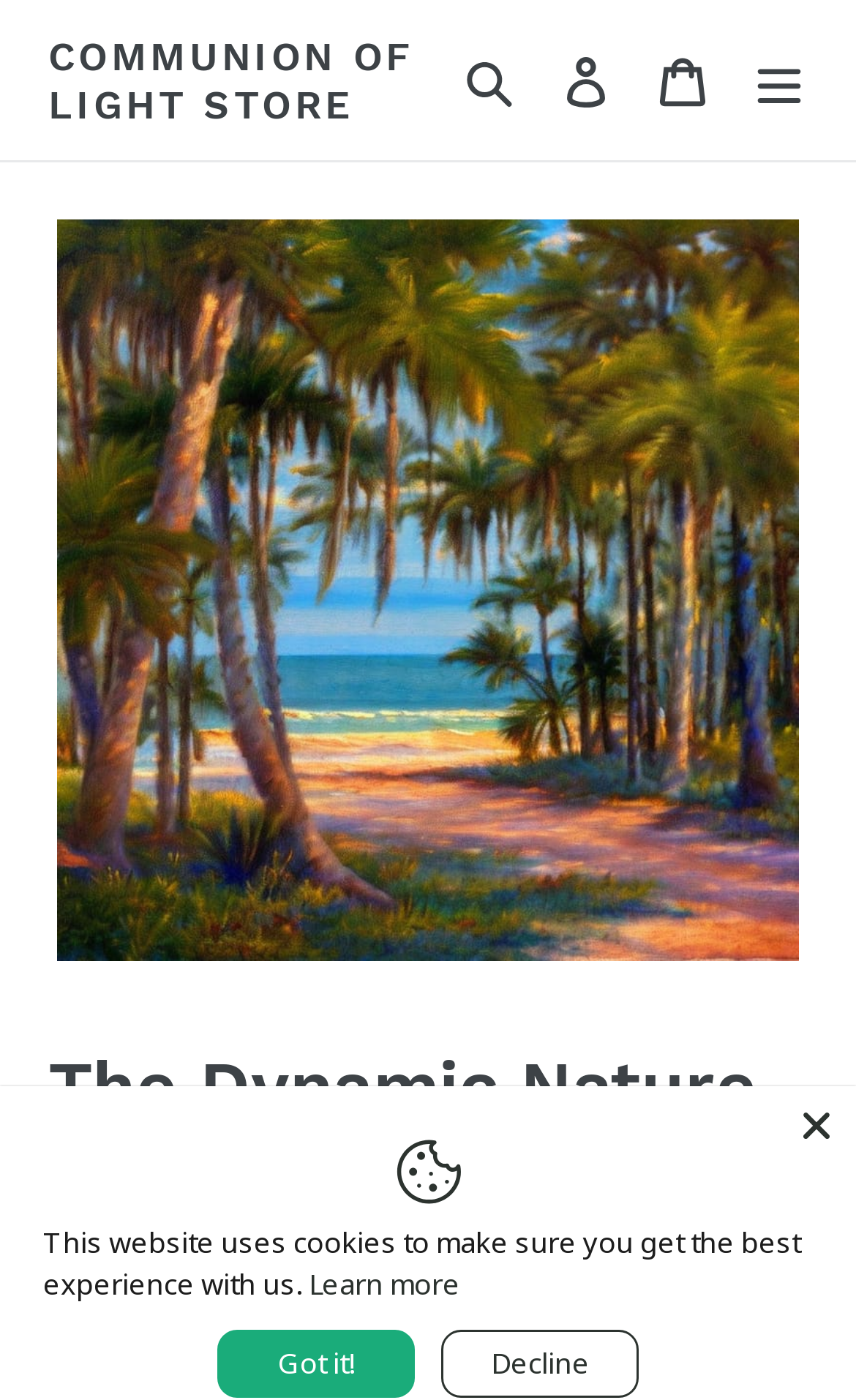What is the principal heading displayed on the webpage?

The Dynamic Nature Of Your Body